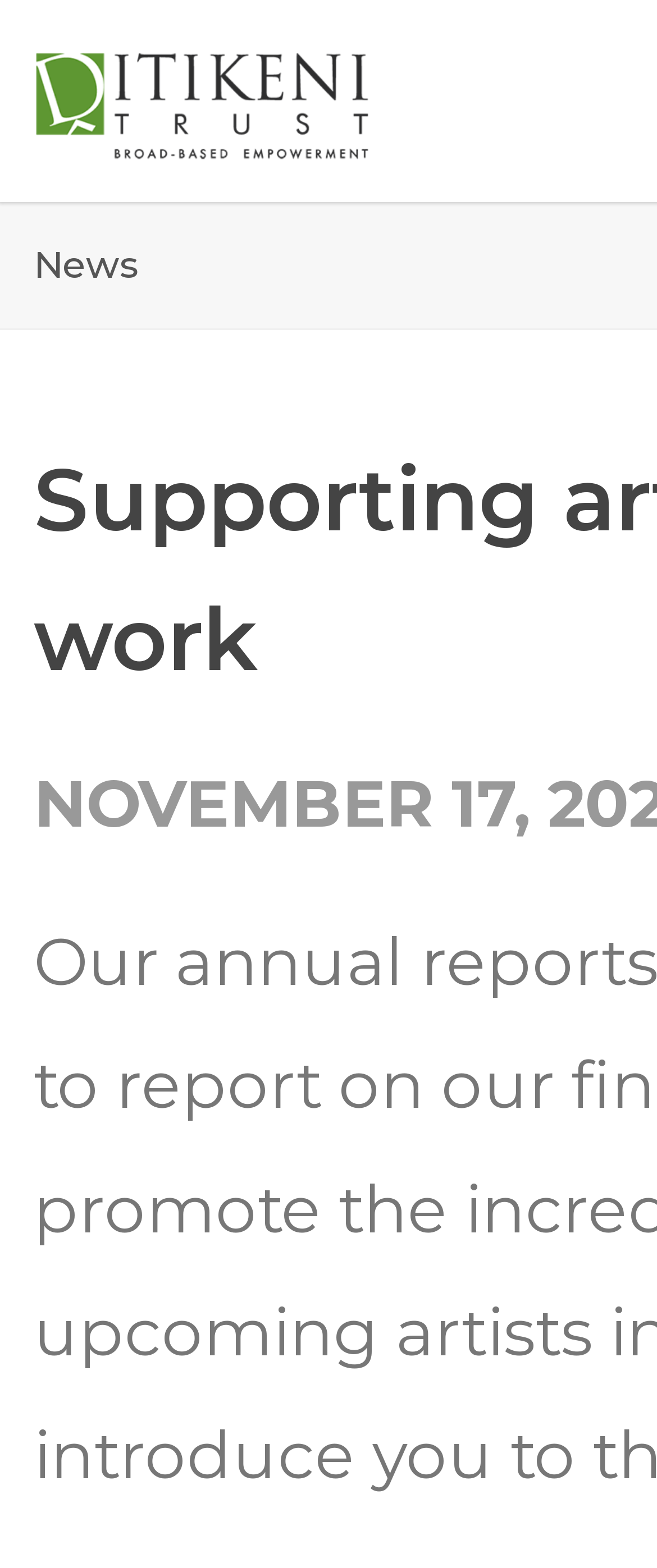Find the bounding box coordinates of the UI element according to this description: "alt="Ditikeni"".

[0.051, 0.078, 0.564, 0.11]